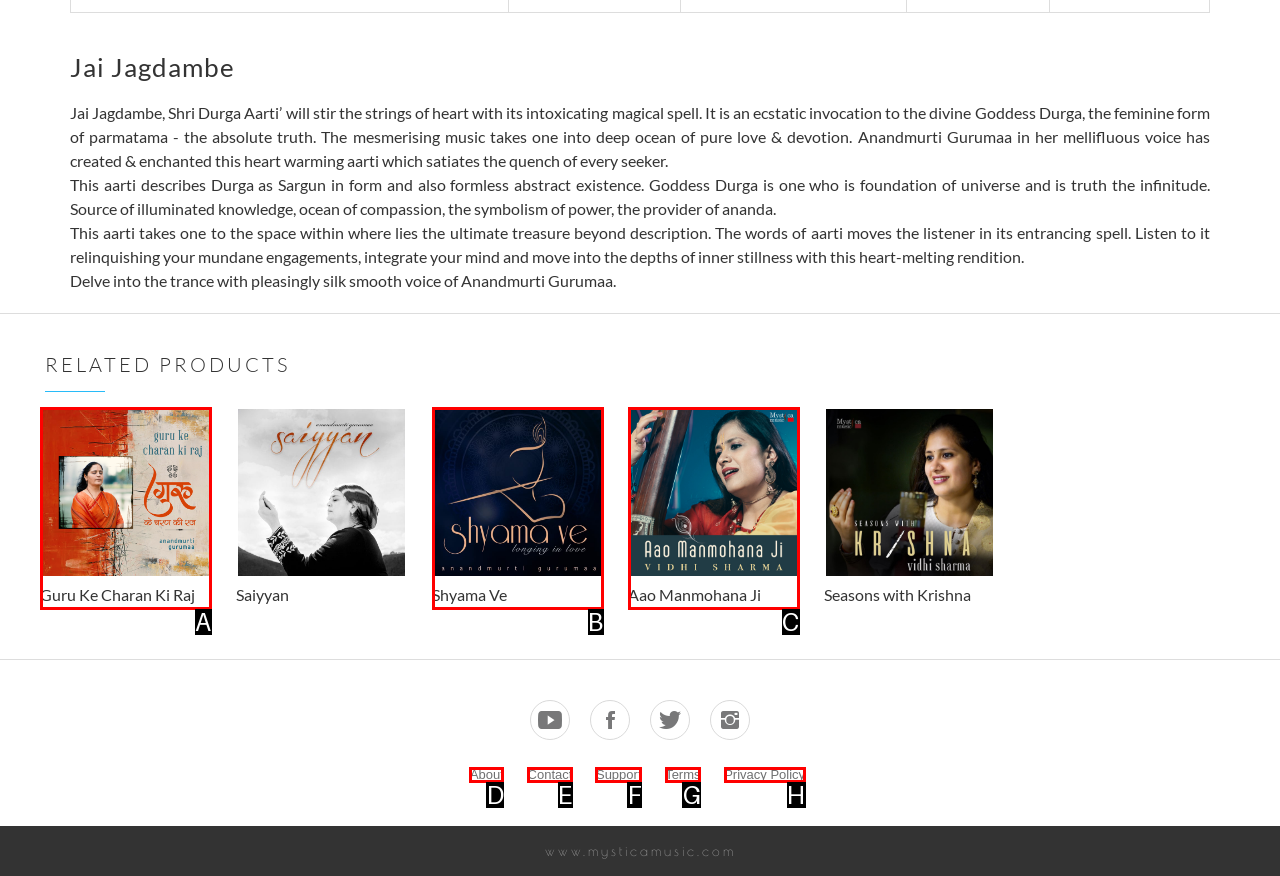Given the description: Privacy Policy, select the HTML element that best matches it. Reply with the letter of your chosen option.

H